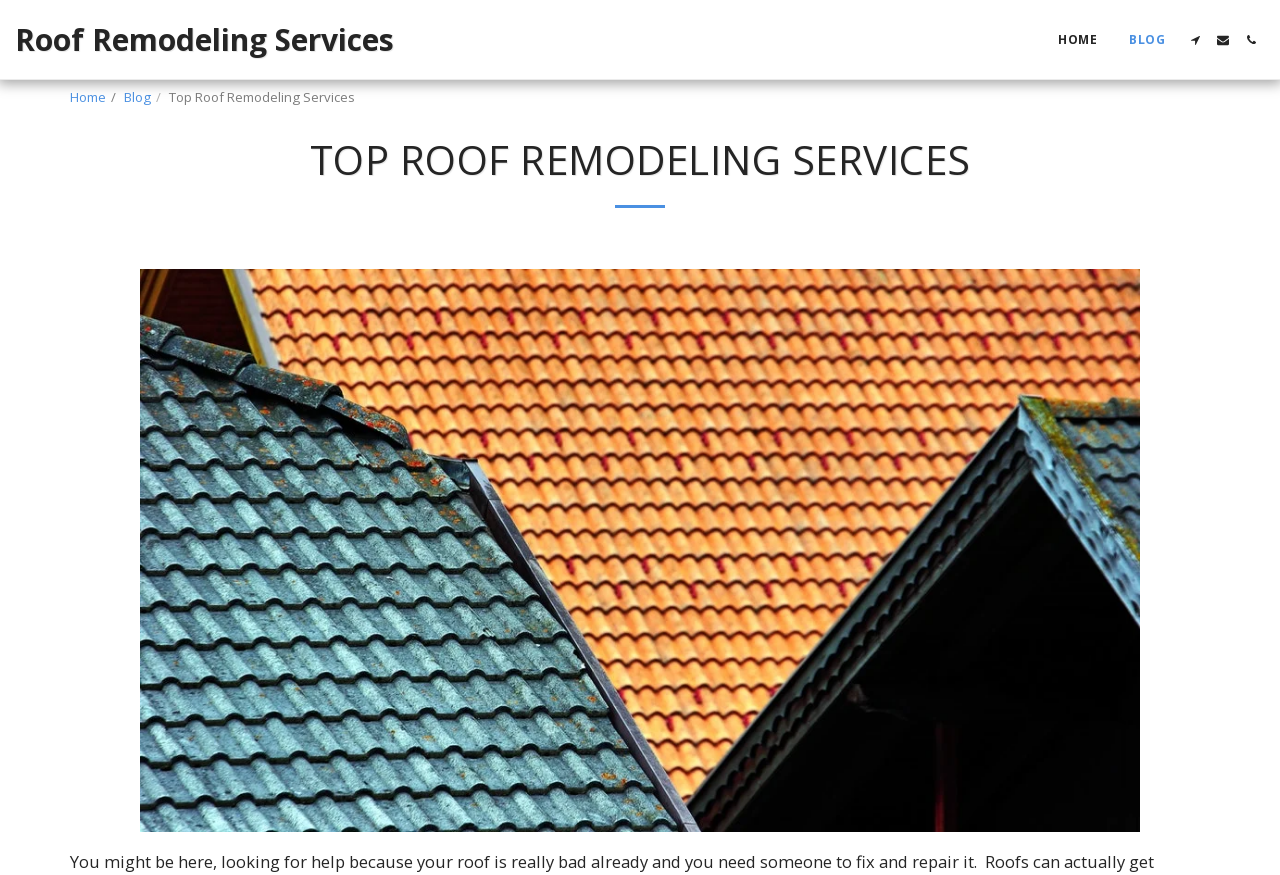Give a one-word or phrase response to the following question: What is the layout of the top section?

Horizontal